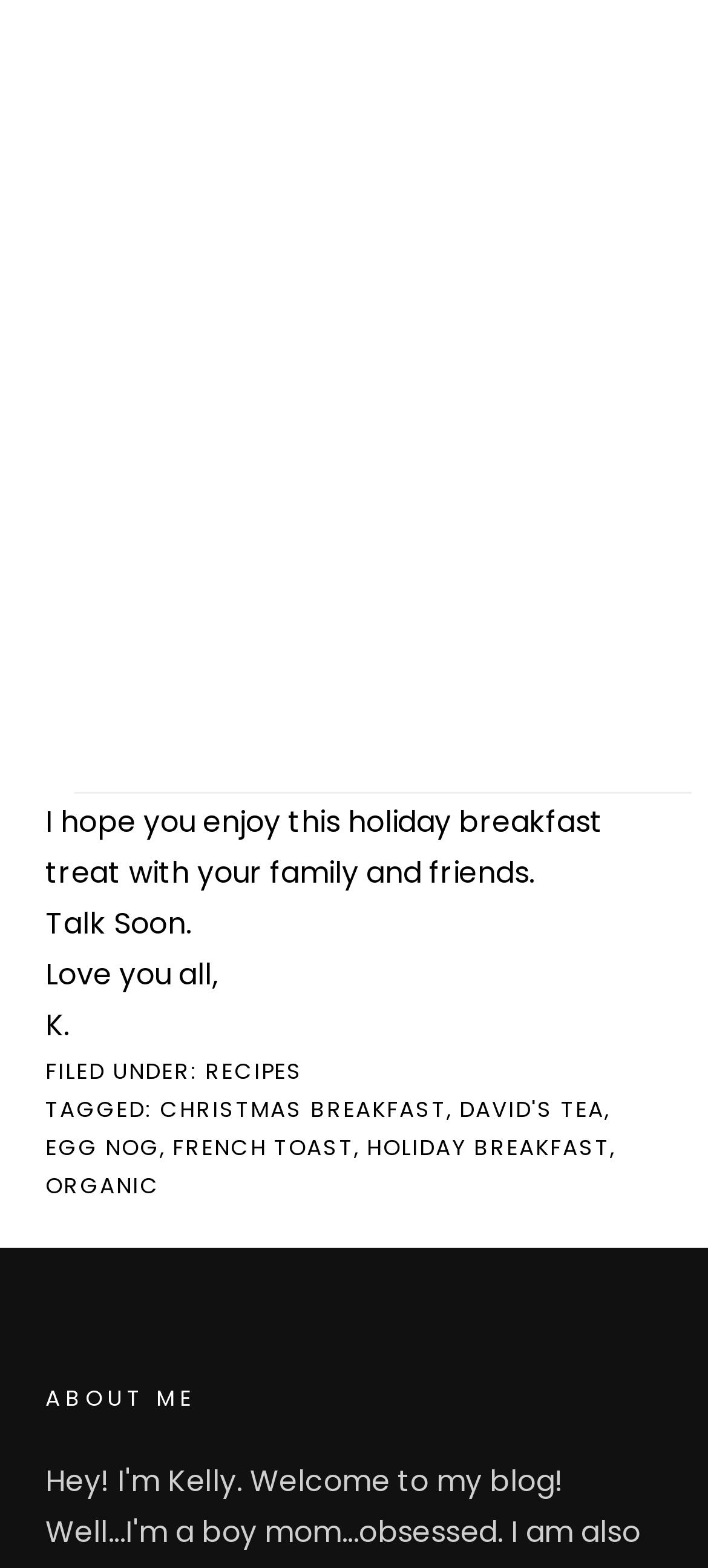Please find the bounding box for the UI component described as follows: "Organic".

[0.064, 0.746, 0.226, 0.766]